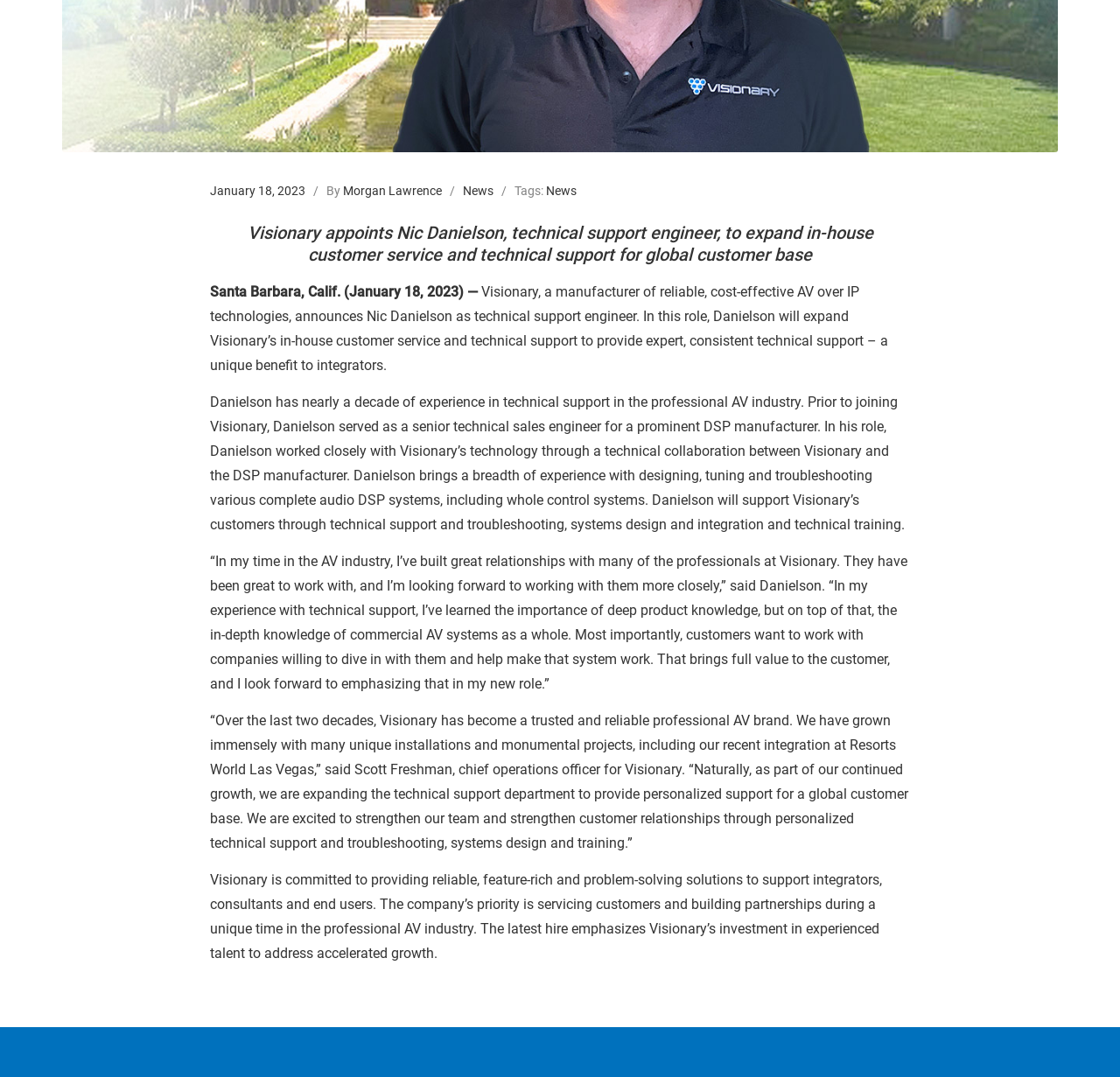Using the provided element description: "January 18, 2023", determine the bounding box coordinates of the corresponding UI element in the screenshot.

[0.188, 0.17, 0.273, 0.183]